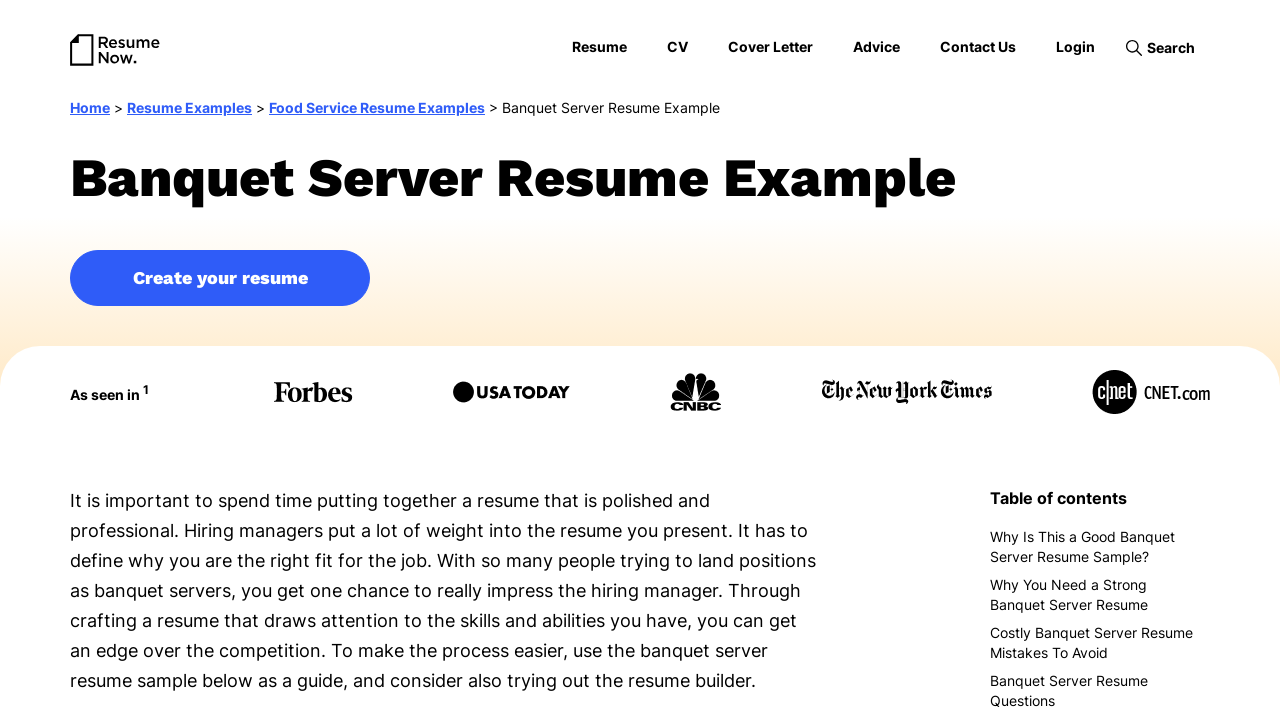Identify the bounding box coordinates of the element to click to follow this instruction: 'Click 'Why Is This a Good Banquet Server Resume Sample?''. Ensure the coordinates are four float values between 0 and 1, provided as [left, top, right, bottom].

[0.767, 0.734, 0.945, 0.801]